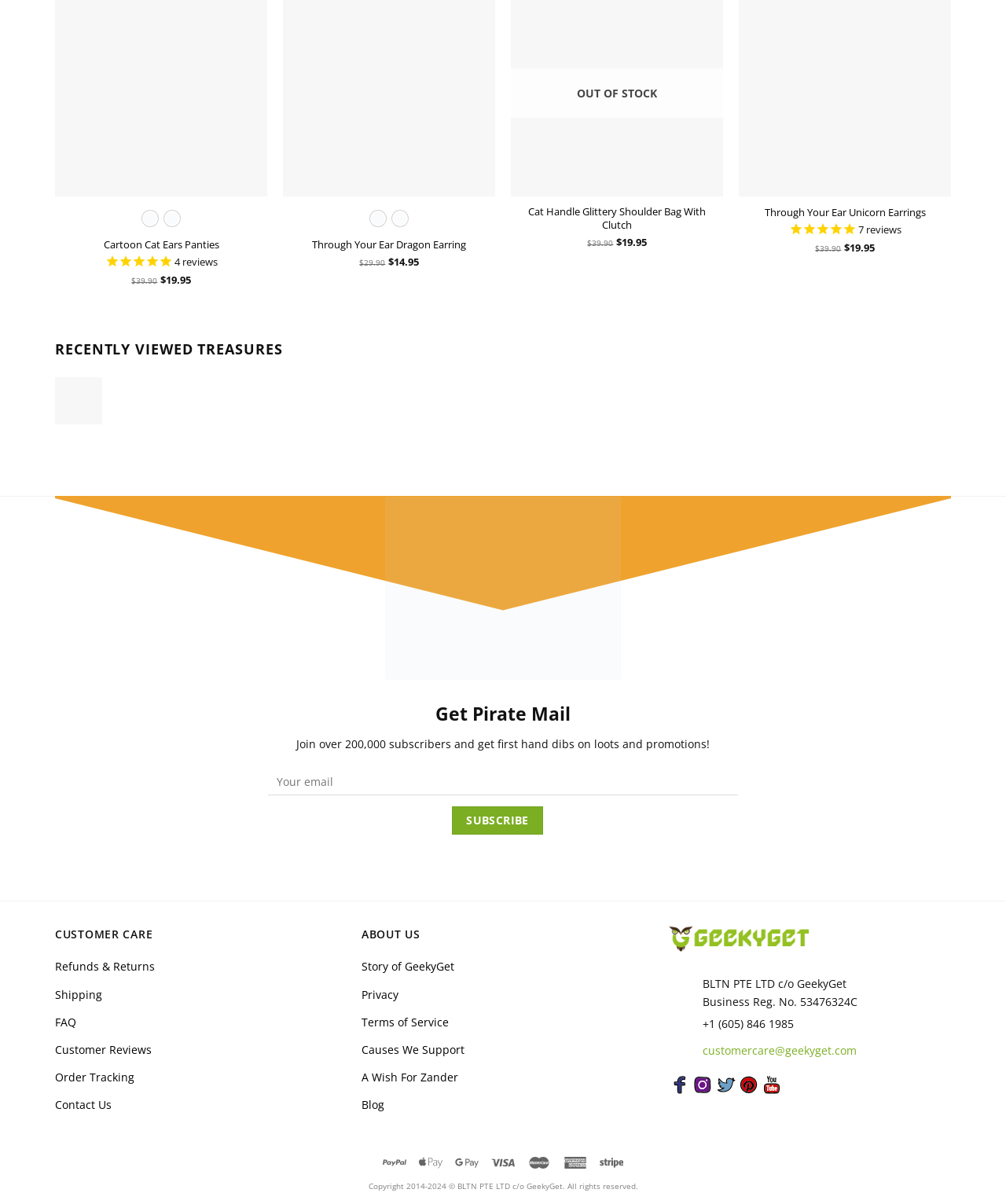Can you pinpoint the bounding box coordinates for the clickable element required for this instruction: "Add to wishlist"? The coordinates should be four float numbers between 0 and 1, i.e., [left, top, right, bottom].

[0.225, 0.015, 0.254, 0.033]